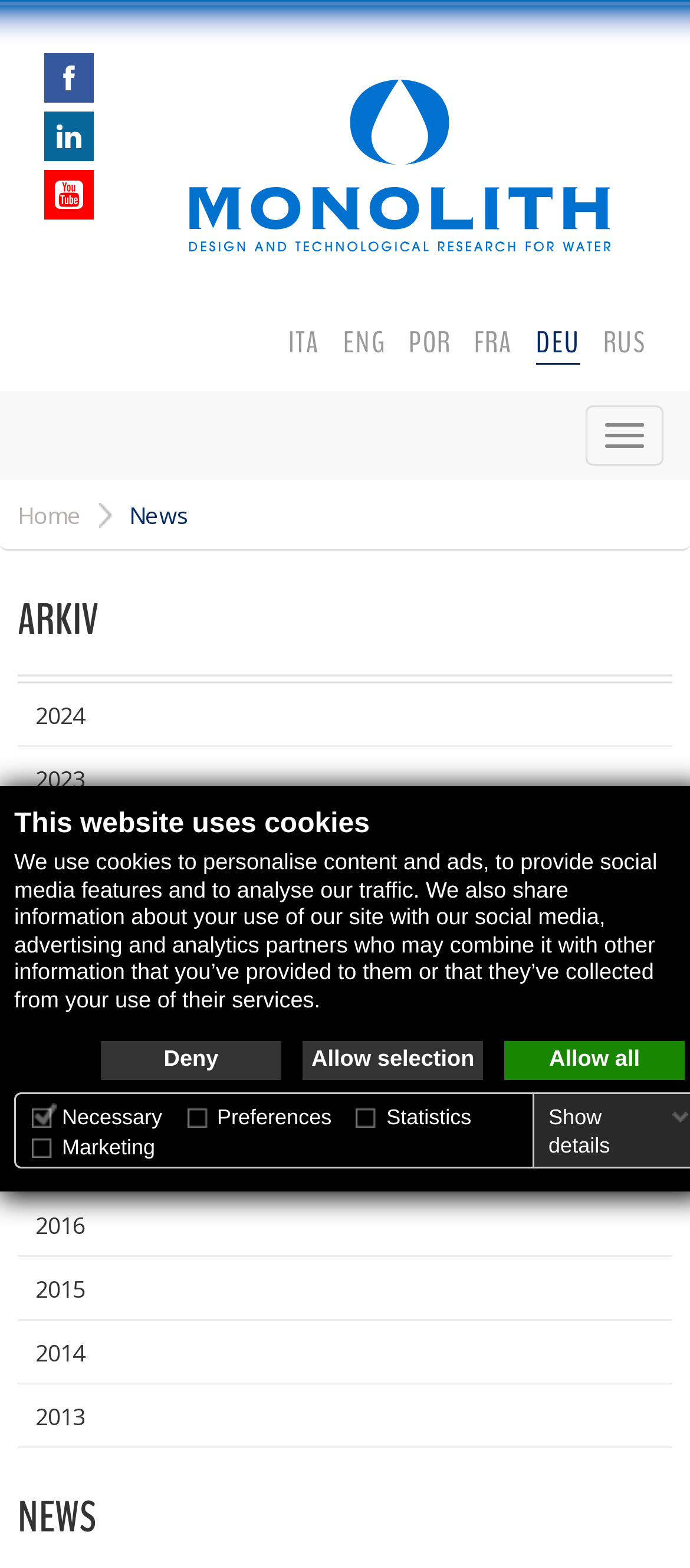Identify the bounding box coordinates of the clickable region required to complete the instruction: "Click the Home link". The coordinates should be given as four float numbers within the range of 0 and 1, i.e., [left, top, right, bottom].

[0.026, 0.306, 0.144, 0.351]